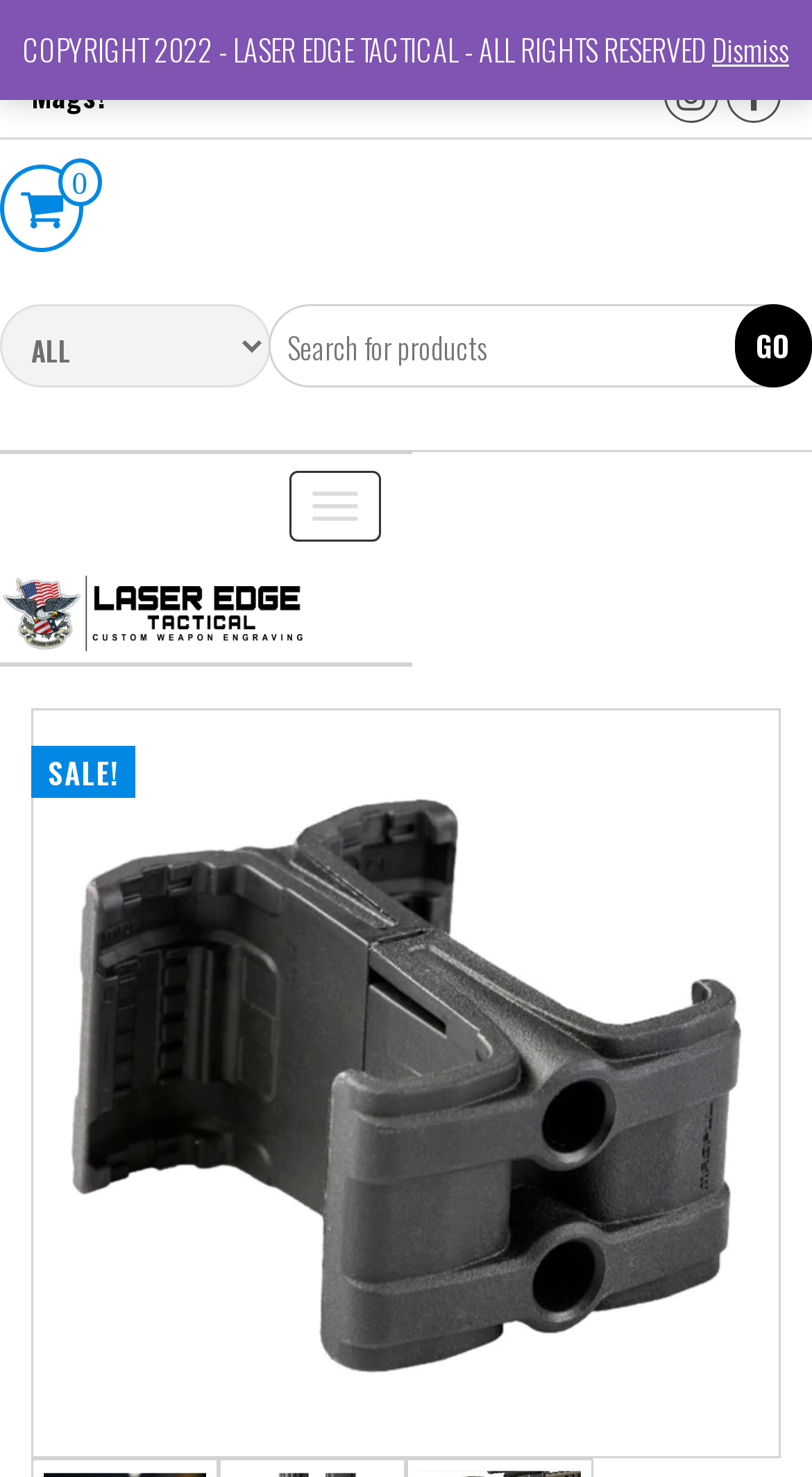Please identify the bounding box coordinates of the area I need to click to accomplish the following instruction: "access Console".

None